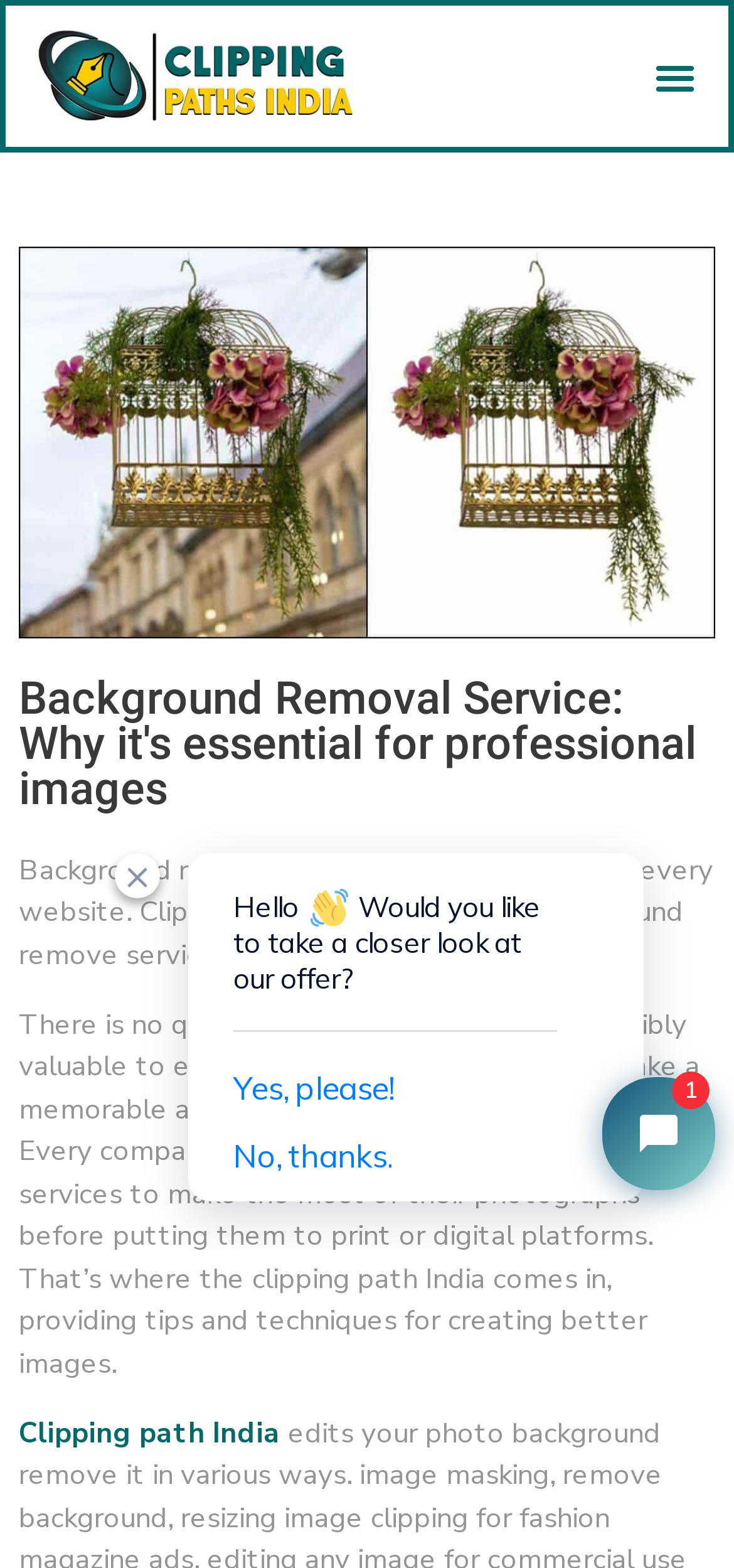Please look at the image and answer the question with a detailed explanation: What is the relationship between clipping path India and background removal service?

The webpage describes clipping path India as the best background removal service provider, indicating that clipping path India is a provider of background removal services.